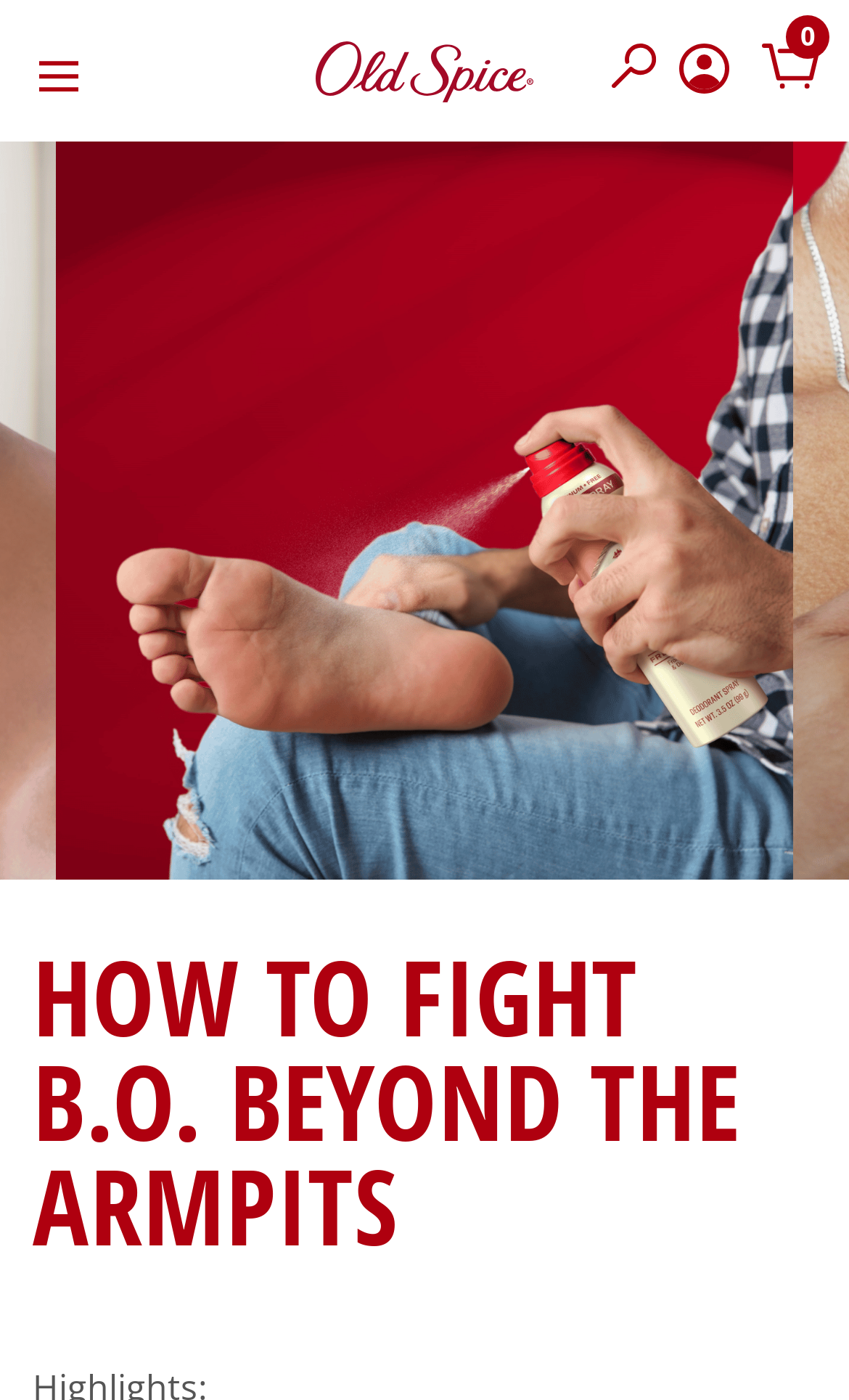Using the information shown in the image, answer the question with as much detail as possible: How many items are in the cart?

I found the link 'Cart with 0 items' in the top navigation bar, which indicates that there are no items in the cart.